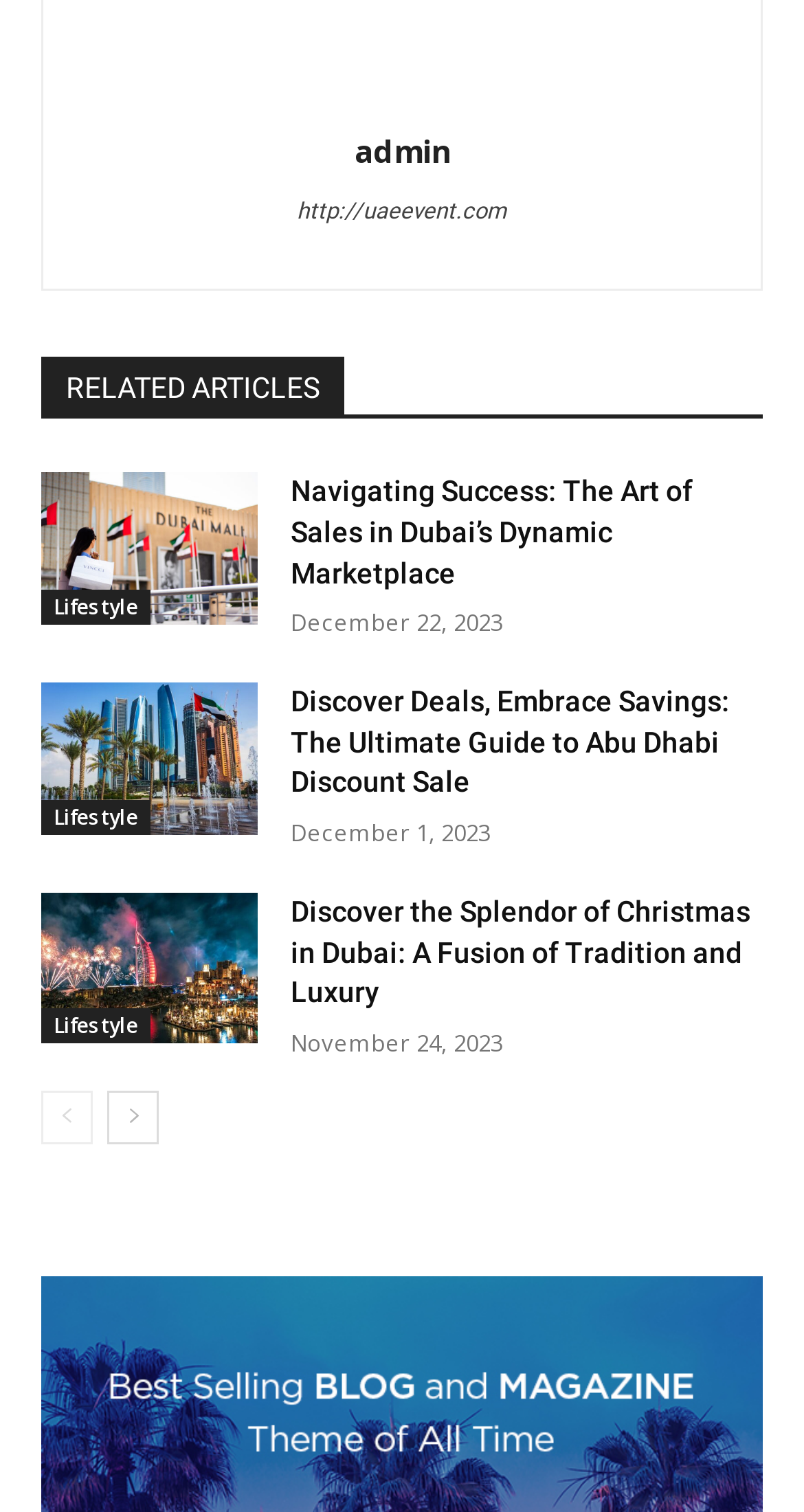Please indicate the bounding box coordinates for the clickable area to complete the following task: "visit the website uaeevent.com". The coordinates should be specified as four float numbers between 0 and 1, i.e., [left, top, right, bottom].

[0.108, 0.126, 0.892, 0.155]